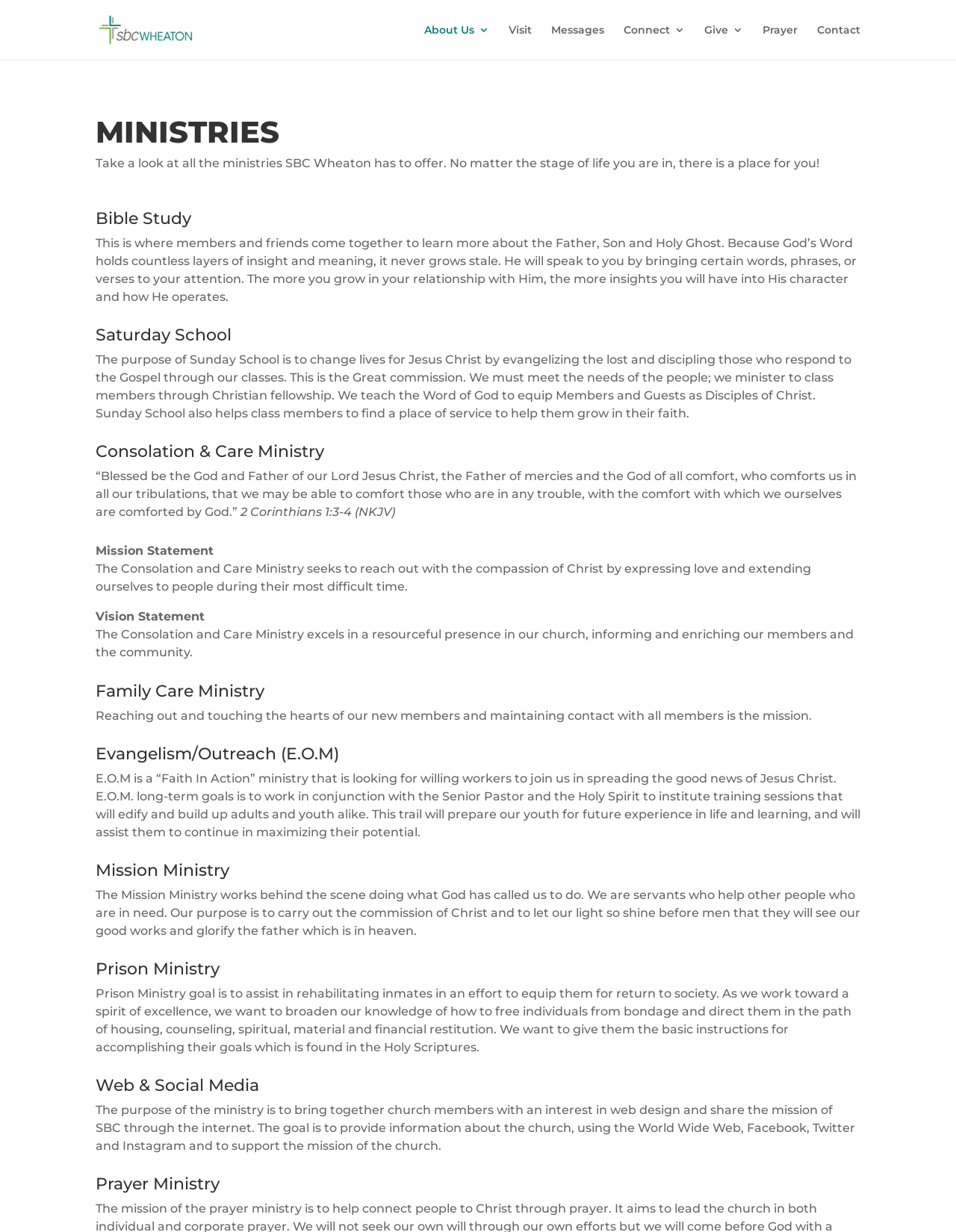What is the goal of the Web & Social Media ministry?
Please provide a detailed answer to the question.

According to the webpage, the purpose of the Web & Social Media ministry is 'to bring together church members with an interest in web design and share the mission of SBC through the internet', which suggests that its goal is to share the mission of SBC through the internet.